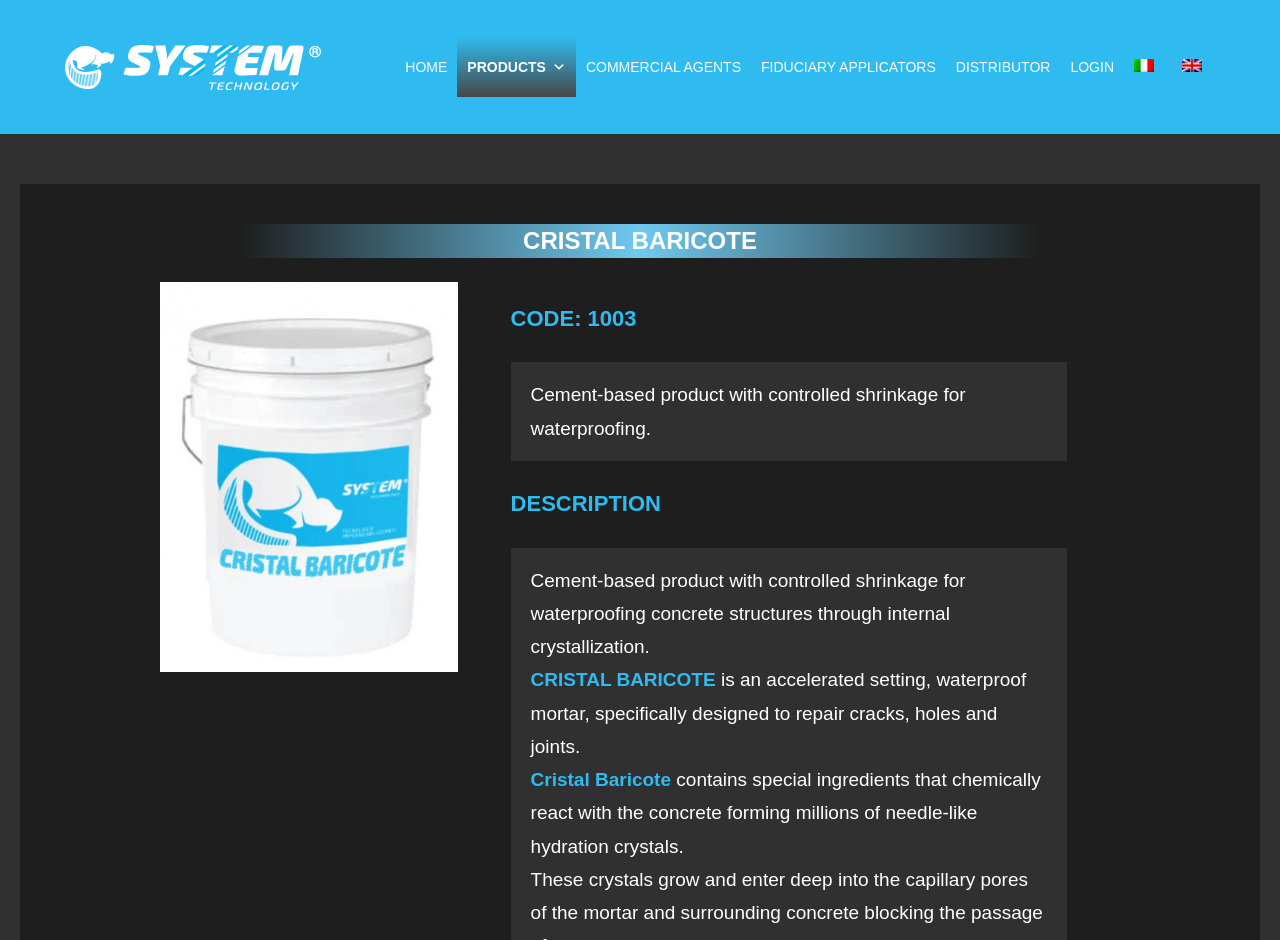Determine the bounding box coordinates of the clickable element to complete this instruction: "Click on the 'Tool' link". Provide the coordinates in the format of four float numbers between 0 and 1, [left, top, right, bottom].

None